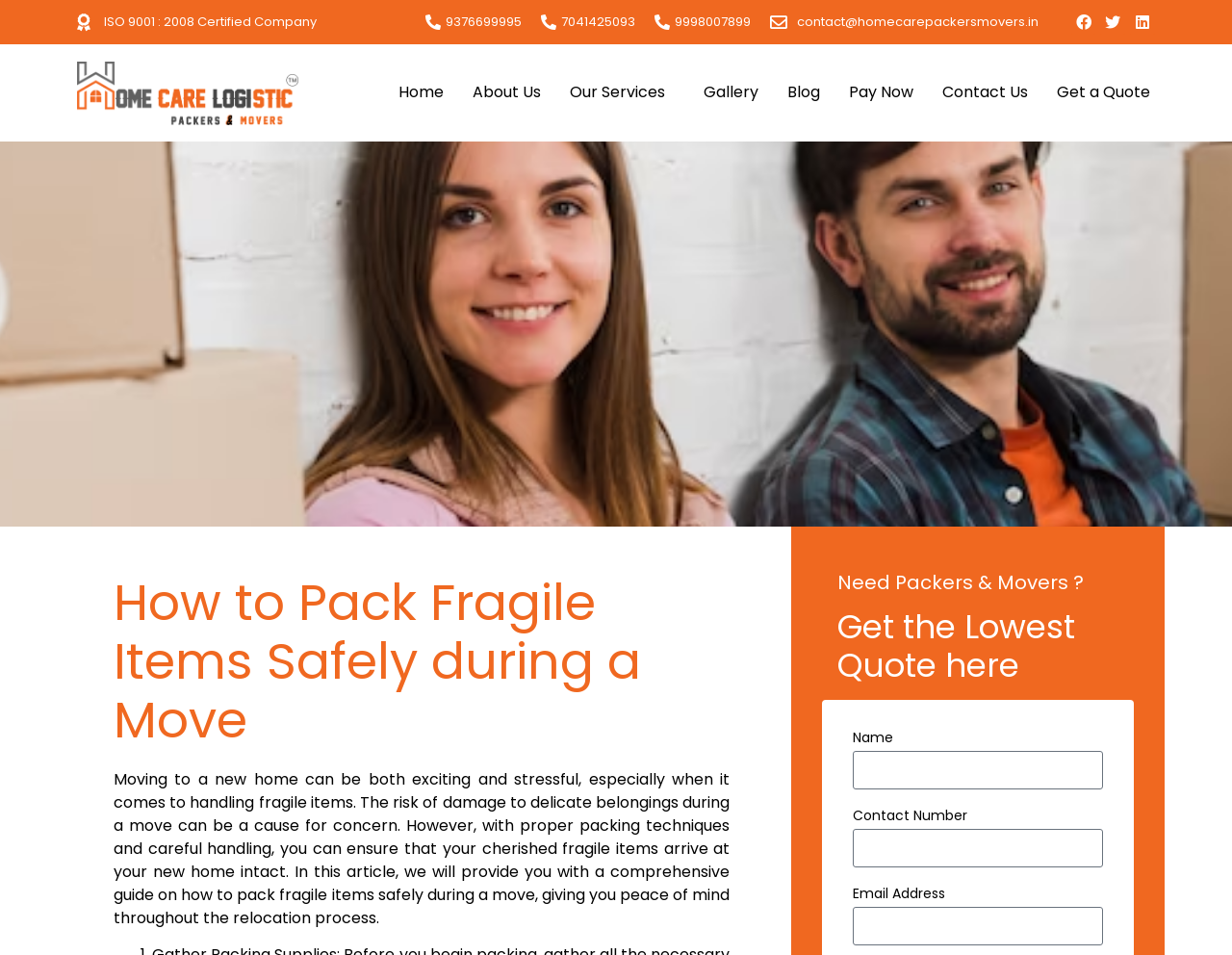Determine the bounding box coordinates of the region I should click to achieve the following instruction: "click the link '122 Ill. App. 3d 767'". Ensure the bounding box coordinates are four float numbers between 0 and 1, i.e., [left, top, right, bottom].

None